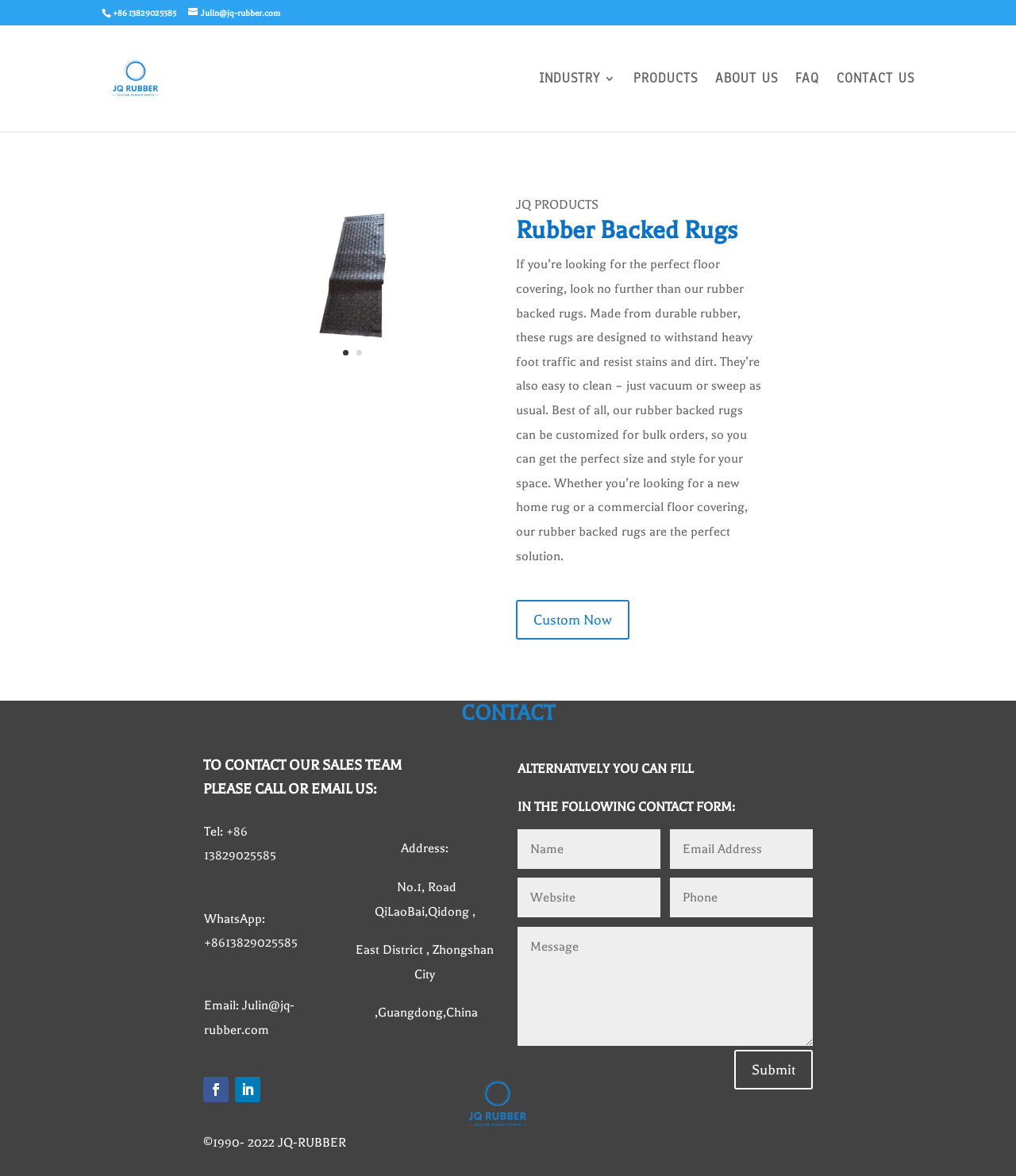Please provide a comprehensive response to the question below by analyzing the image: 
What is the address of the company?

I found the address in the contact information section at the bottom of the webpage, where it lists the company's address.